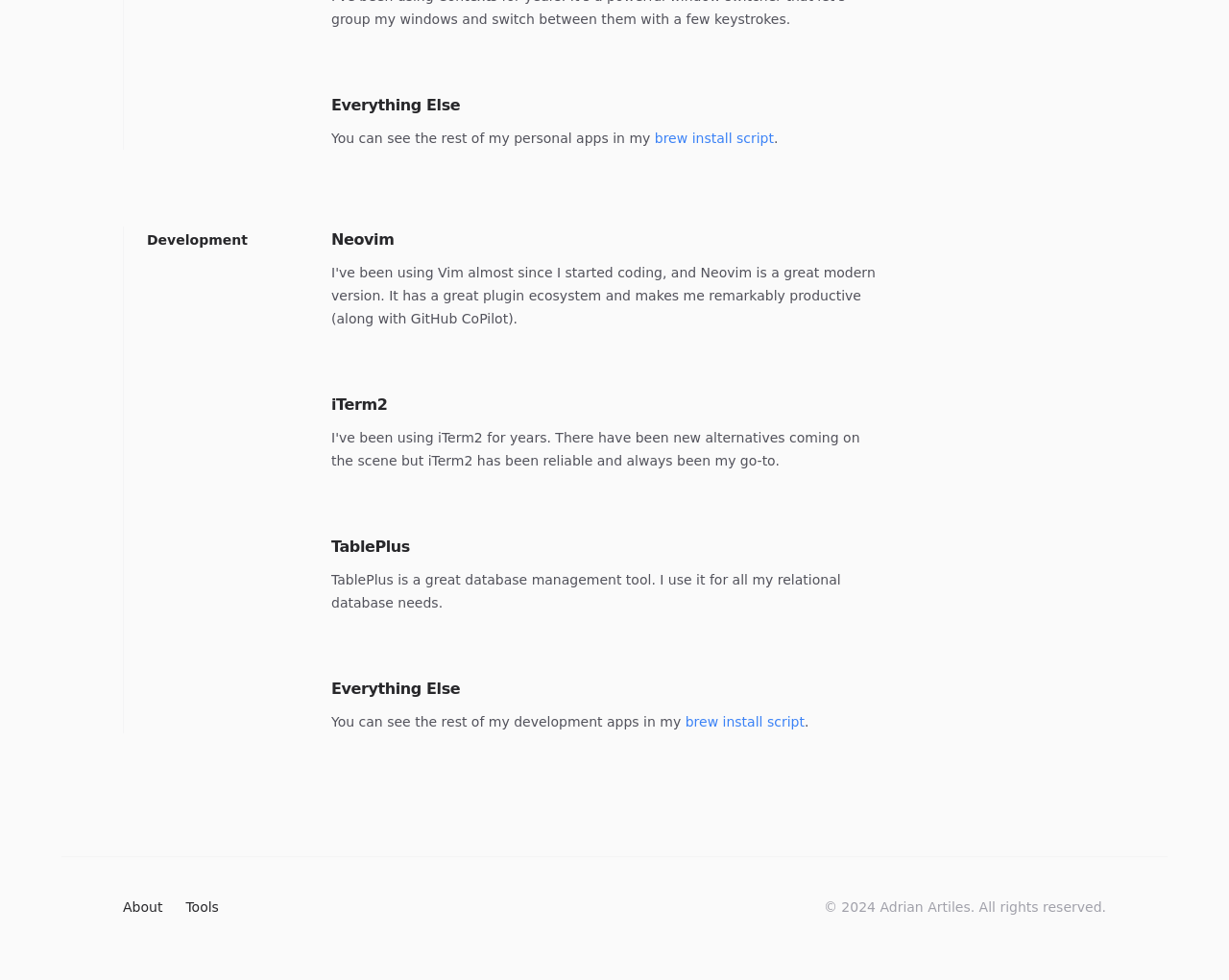Use the information in the screenshot to answer the question comprehensively: What is the name of the person who owns the copyright?

I found the name of the person who owns the copyright by reading the StaticText element that contains the copyright information. The text '© 2024 Adrian Artiles. All rights reserved.' indicates that the person who owns the copyright is Adrian Artiles.